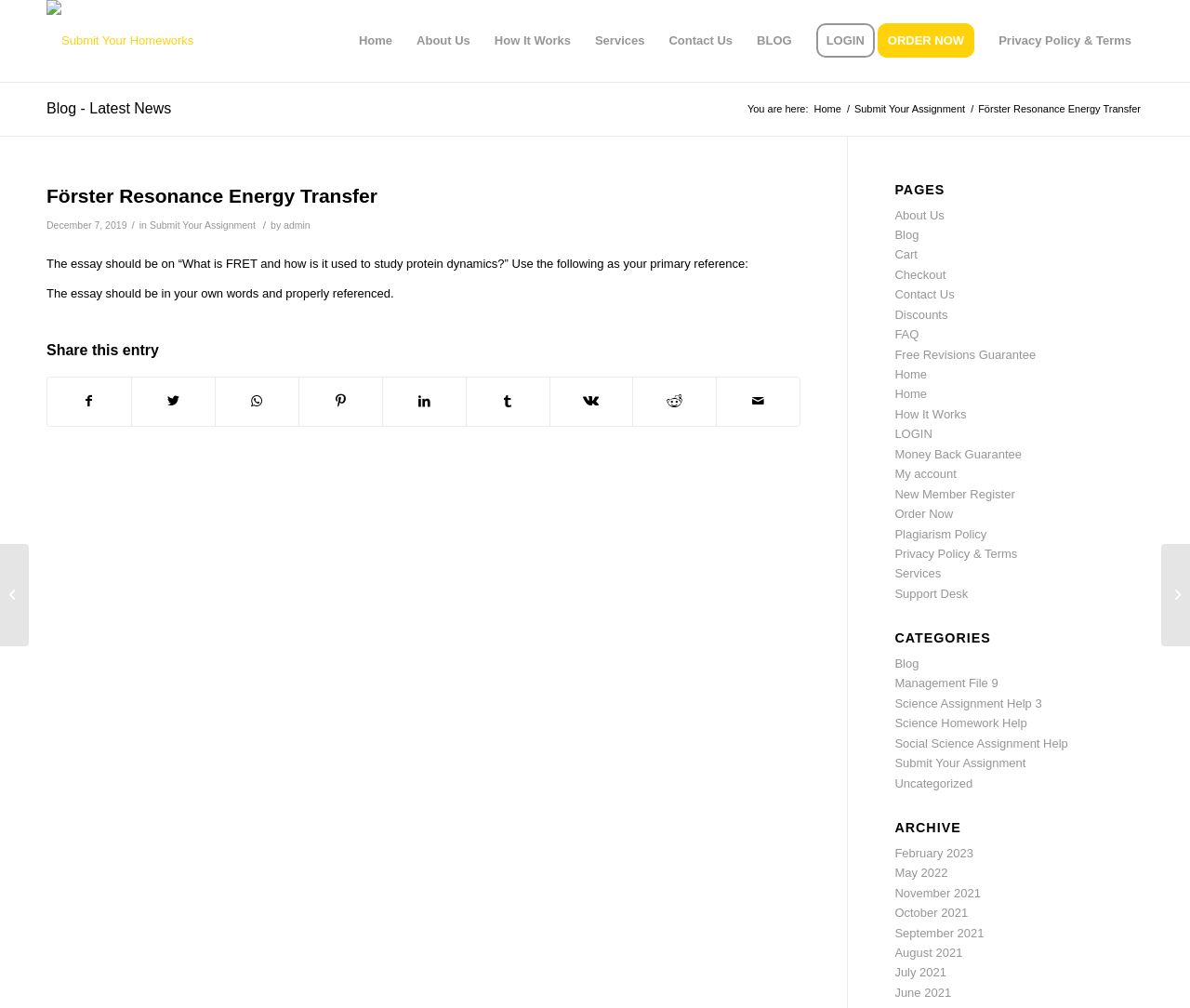What is the date of the blog post?
Refer to the image and provide a one-word or short phrase answer.

December 7, 2019